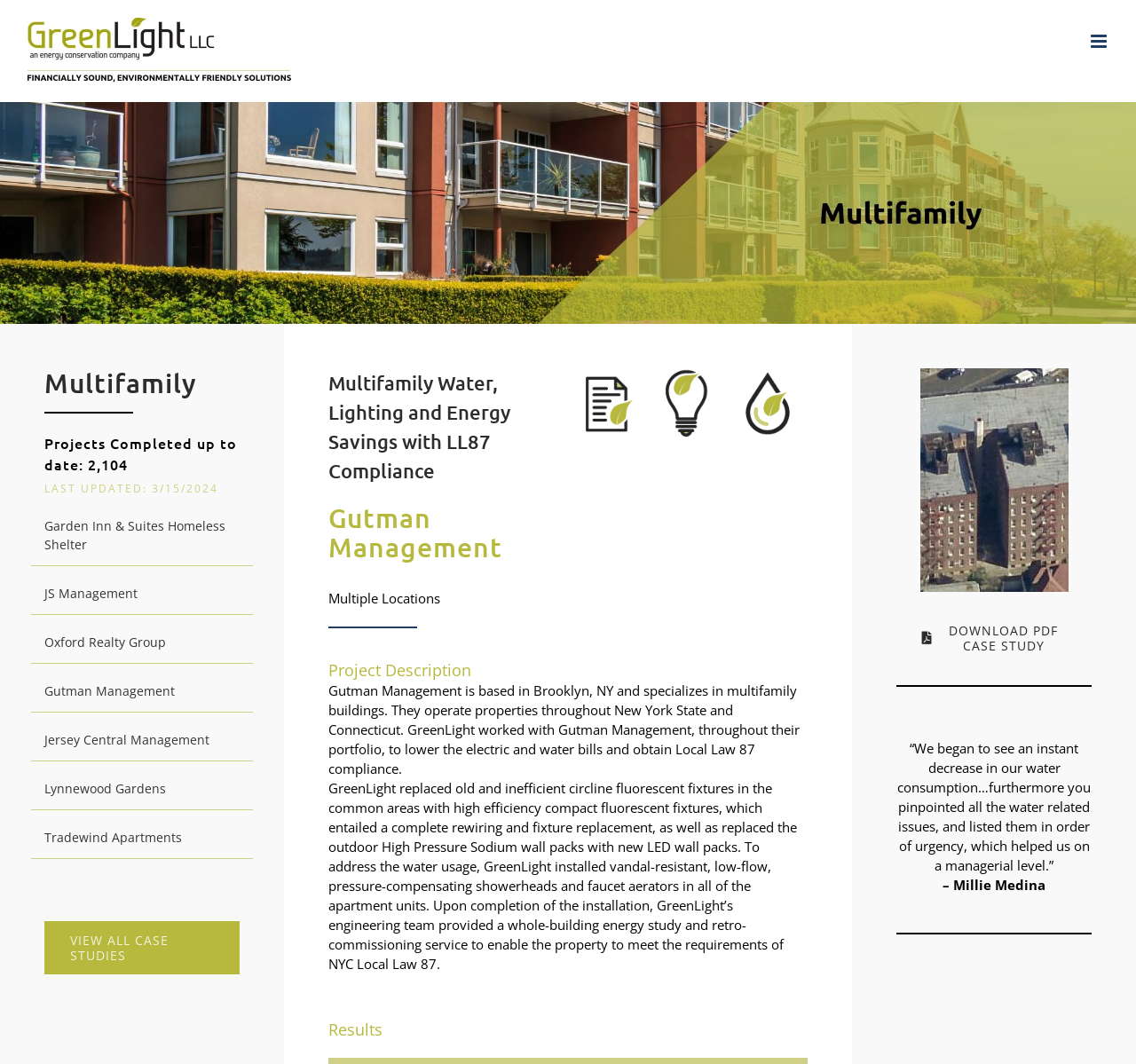What type of fixtures were replaced in the common areas?
Answer the question with a thorough and detailed explanation.

According to the project description, GreenLight replaced old and inefficient circline fluorescent fixtures in the common areas with high efficiency compact fluorescent fixtures.